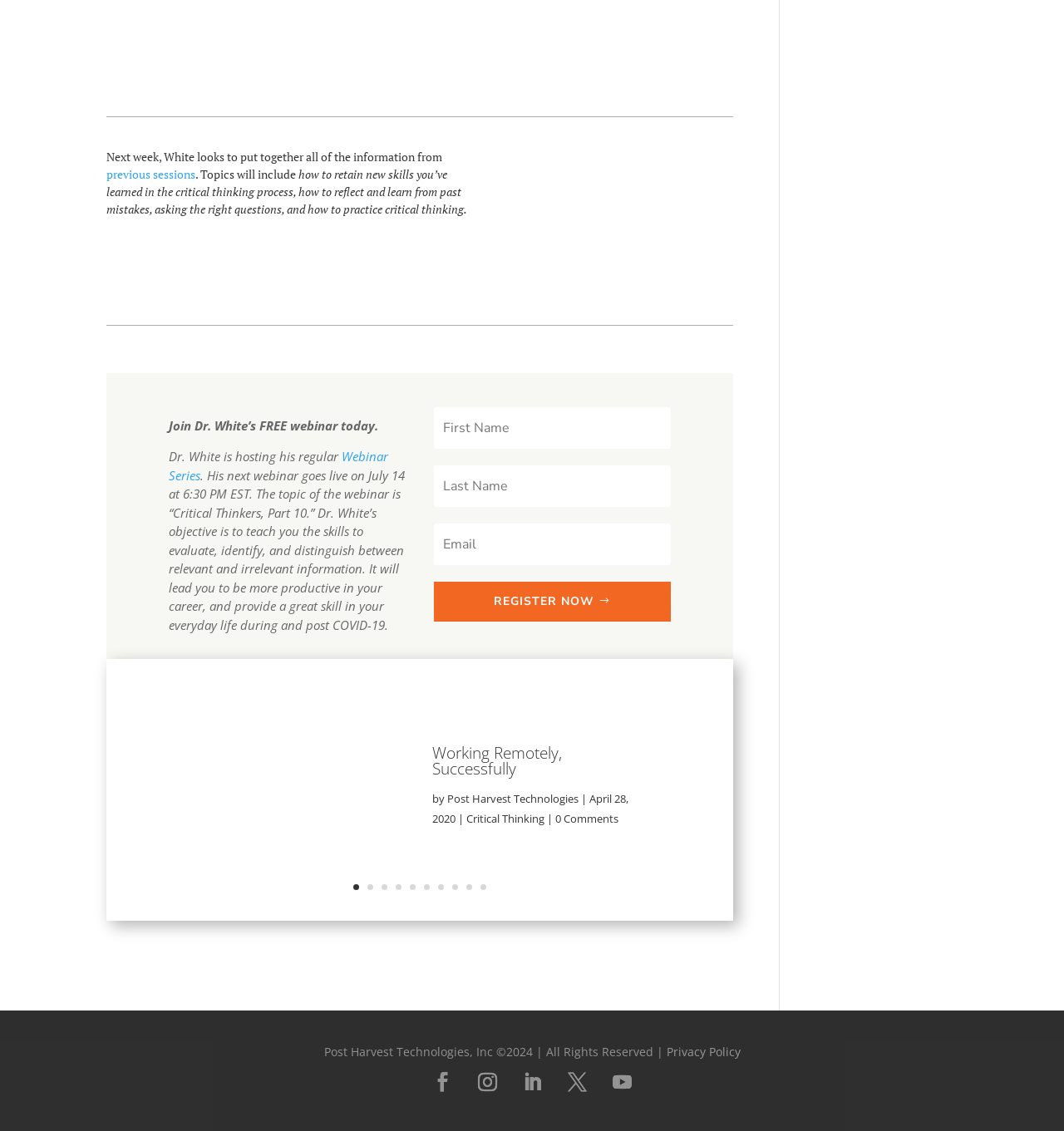Provide a brief response to the question using a single word or phrase: 
How many textboxes are available for registration?

3